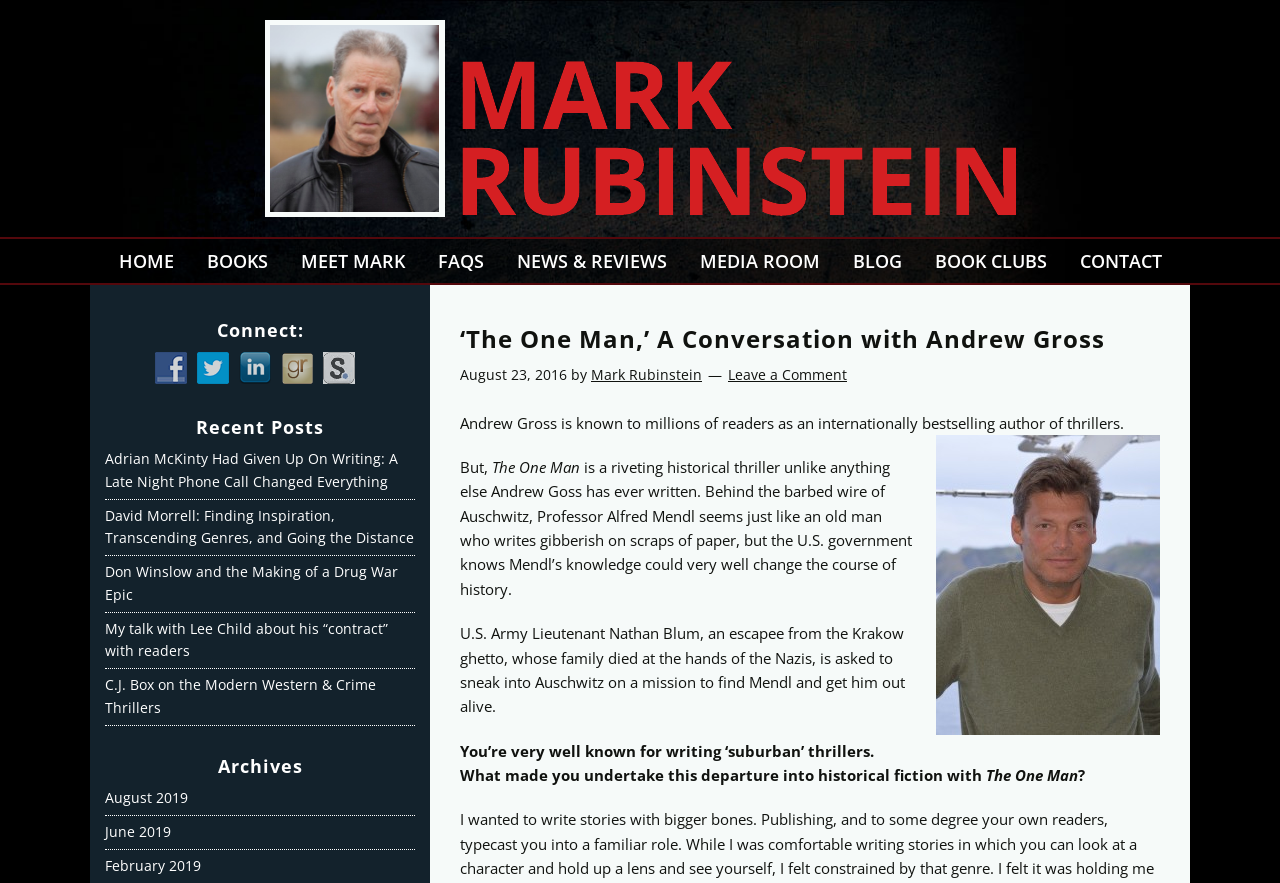Could you provide the bounding box coordinates for the portion of the screen to click to complete this instruction: "View the archives for August 2019"?

[0.082, 0.893, 0.147, 0.914]